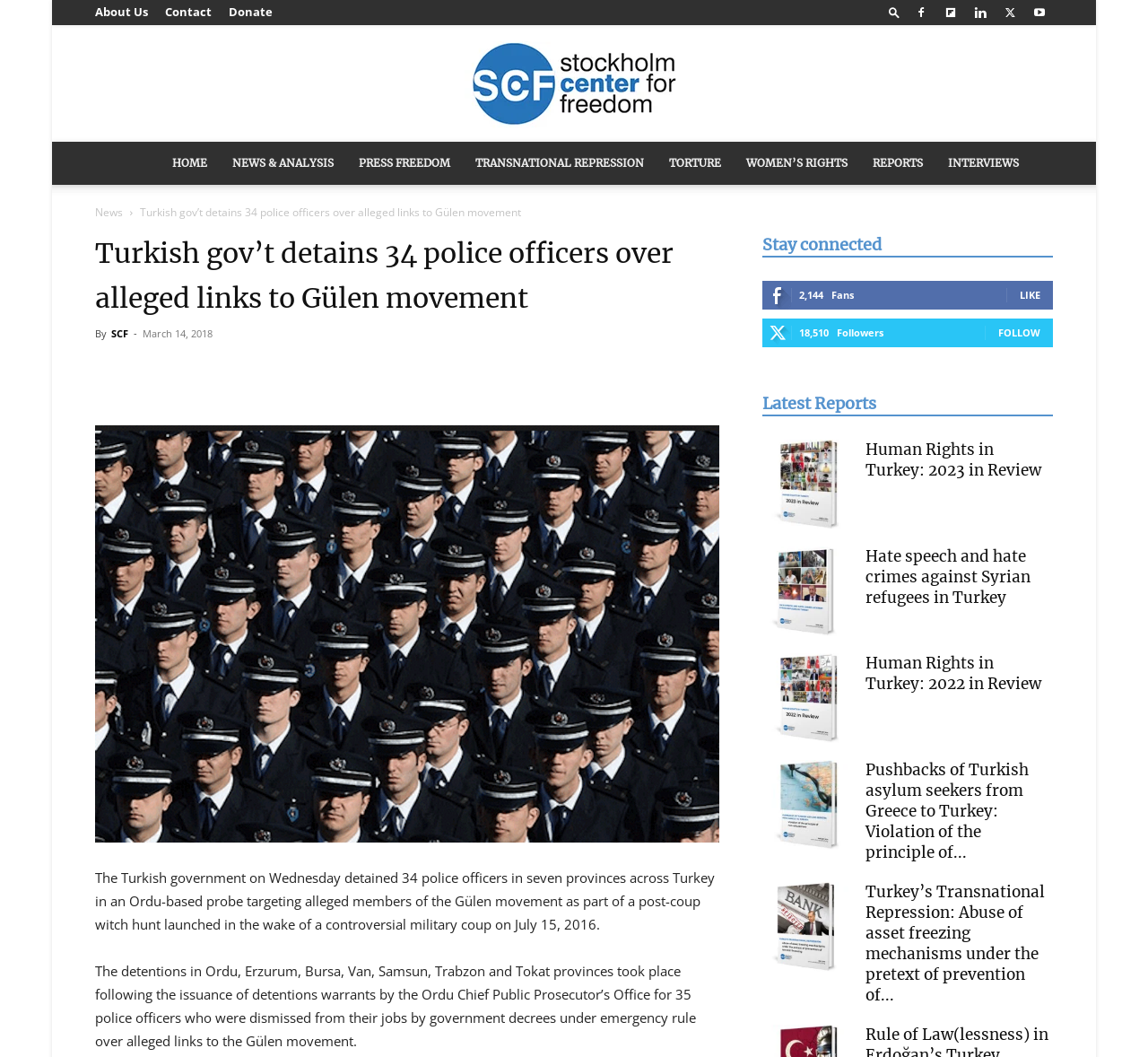Please mark the clickable region by giving the bounding box coordinates needed to complete this instruction: "Read the 'Human Rights in Turkey: 2023 in Review' report".

[0.664, 0.416, 0.742, 0.501]